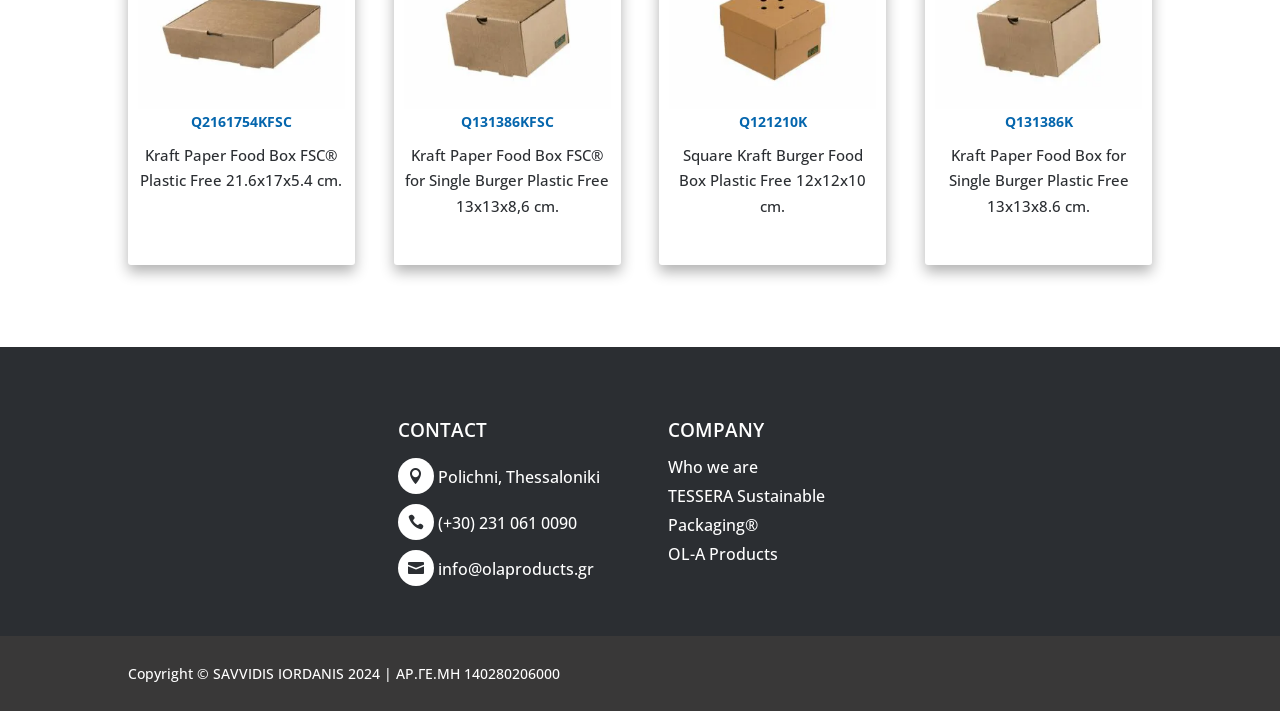Determine the bounding box of the UI component based on this description: " info@olaproducts.gr". The bounding box coordinates should be four float values between 0 and 1, i.e., [left, top, right, bottom].

[0.311, 0.785, 0.464, 0.816]